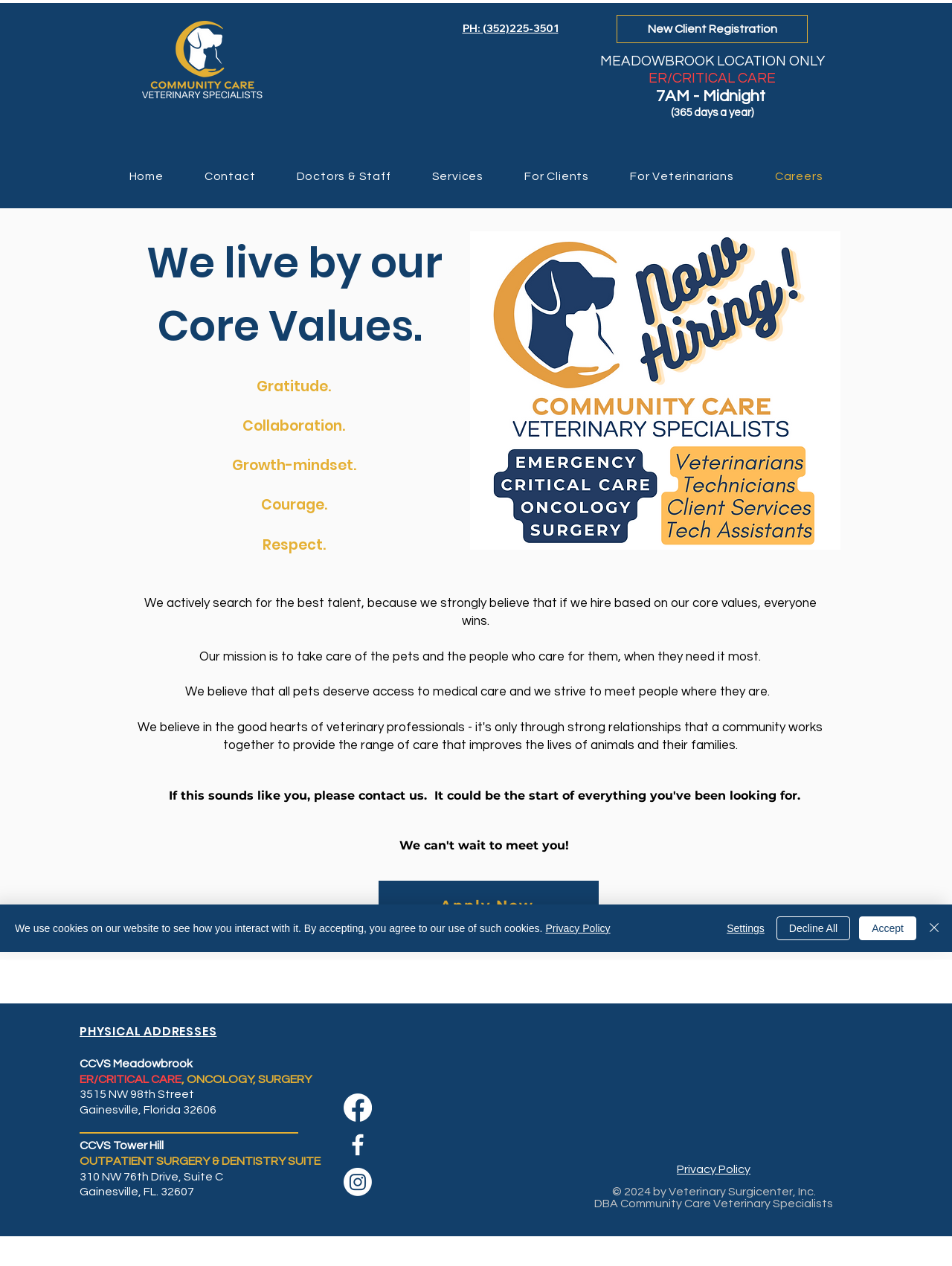Determine the bounding box coordinates for the UI element described. Format the coordinates as (top-left x, top-left y, bottom-right x, bottom-right y) and ensure all values are between 0 and 1. Element description: aria-label="CCVS Tower Hill Facebook Page"

[0.361, 0.893, 0.391, 0.915]